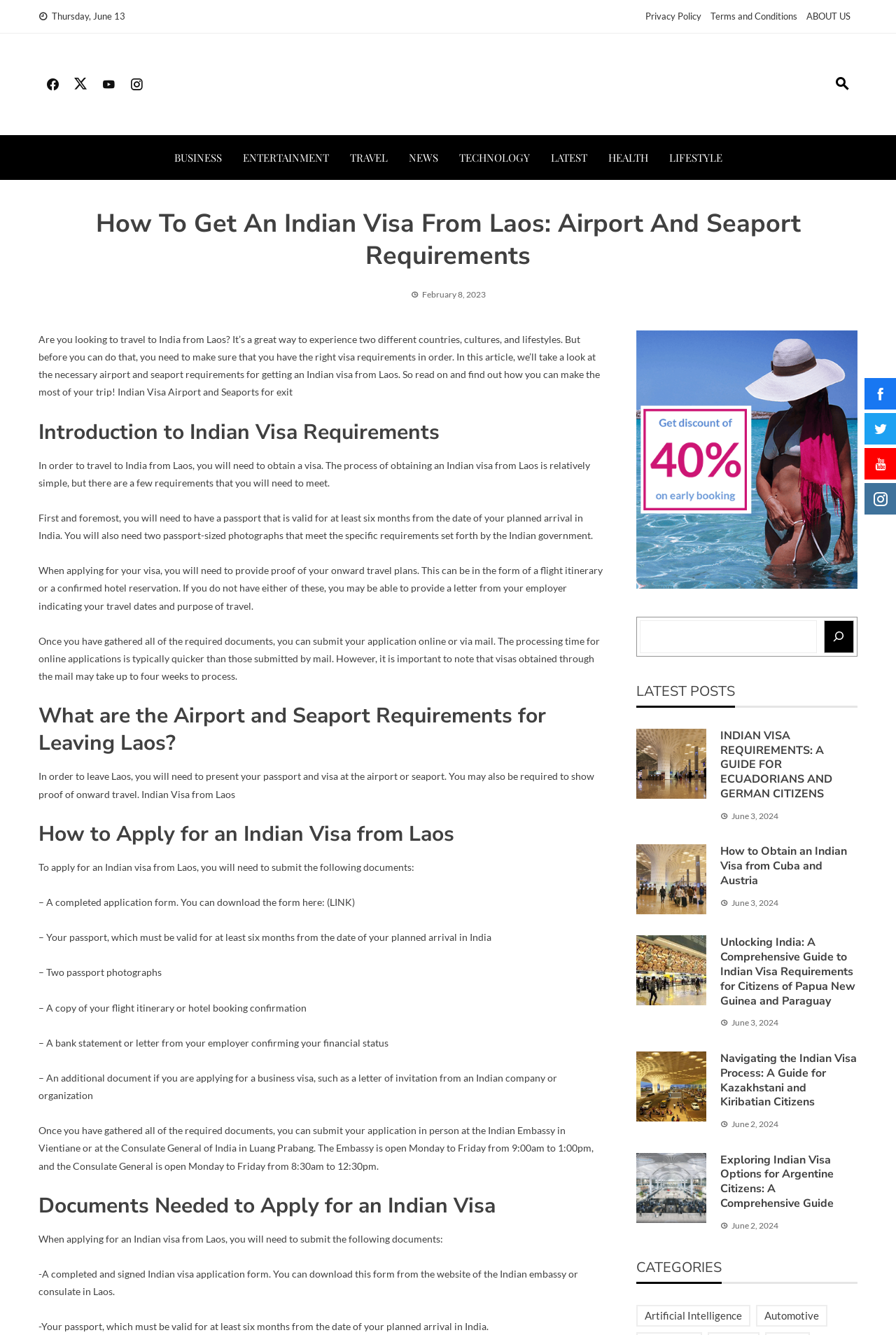Find the bounding box coordinates for the UI element whose description is: "LATEST". The coordinates should be four float numbers between 0 and 1, in the format [left, top, right, bottom].

[0.614, 0.109, 0.655, 0.126]